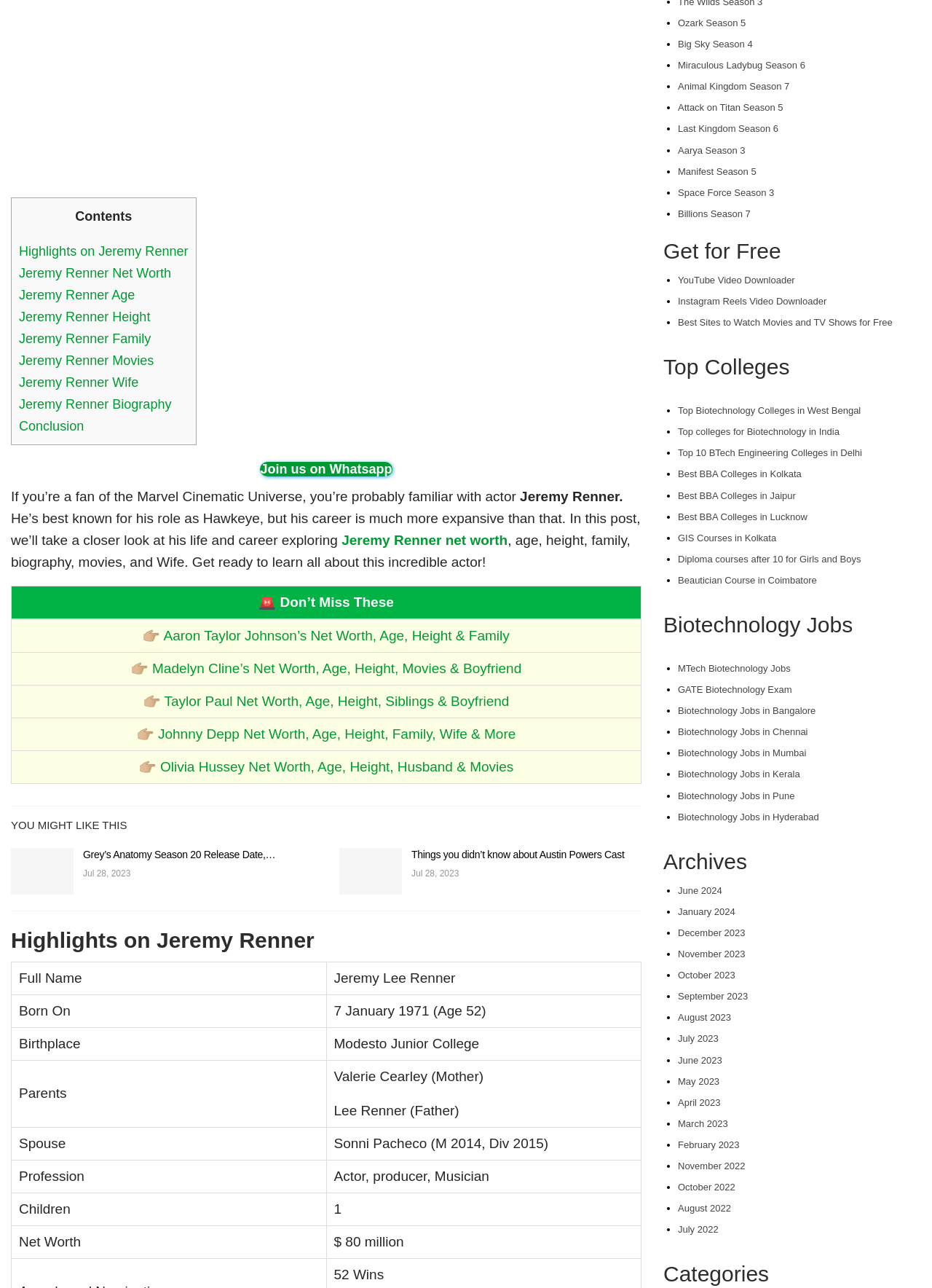Highlight the bounding box coordinates of the element you need to click to perform the following instruction: "Check out 'Ozark Season 5'."

[0.727, 0.014, 0.8, 0.022]